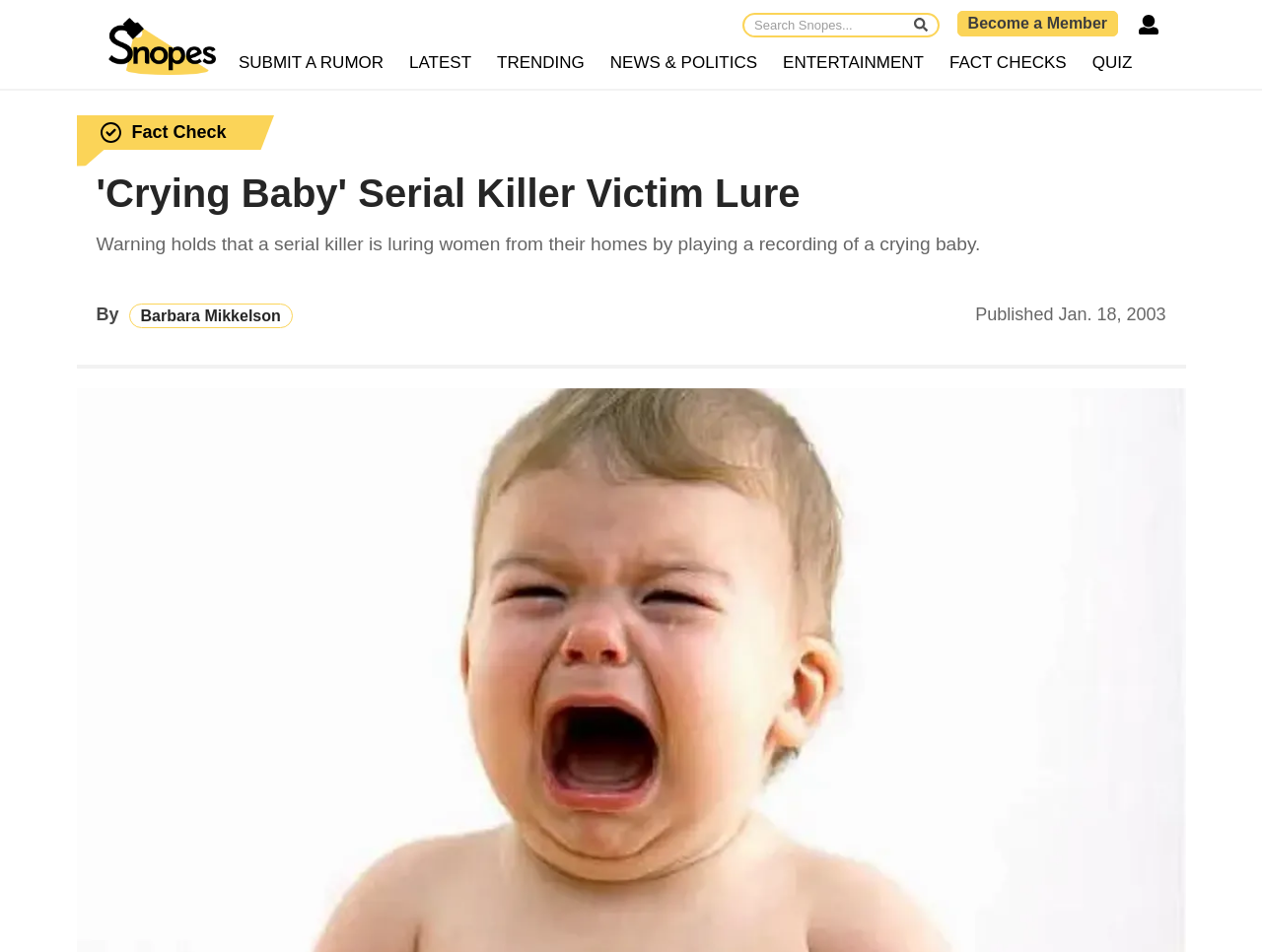Give a detailed account of the webpage, highlighting key information.

The webpage appears to be an article from Snopes.com, a fact-checking website. At the top left corner, there is a Snopes logo, accompanied by a link to the Snopes homepage. On the top right corner, there is a search box with a search button, allowing users to search for specific topics on the website. 

Below the search box, there are several links, including "Become a Member", "My Profile", and "Logout", indicating that the user is logged in. 

The main content of the webpage is an article about a rumor that a serial killer is luring women from their homes by playing a recording of a crying baby. The article title, "'Crying Baby' Serial Killer Victim Lure", is prominently displayed at the top of the page. 

Below the title, there is a brief summary of the rumor, which warns that a serial killer is using a recording of a crying baby to lure women from their homes. The article is written by Barbara Mikkelson, and it was published on January 18, 2003. 

On the top of the page, there are also several links to other sections of the website, including "SUBMIT A RUMOR", "LATEST", "TRENDING", "NEWS & POLITICS", "ENTERTAINMENT", "FACT CHECKS", and "QUIZ".